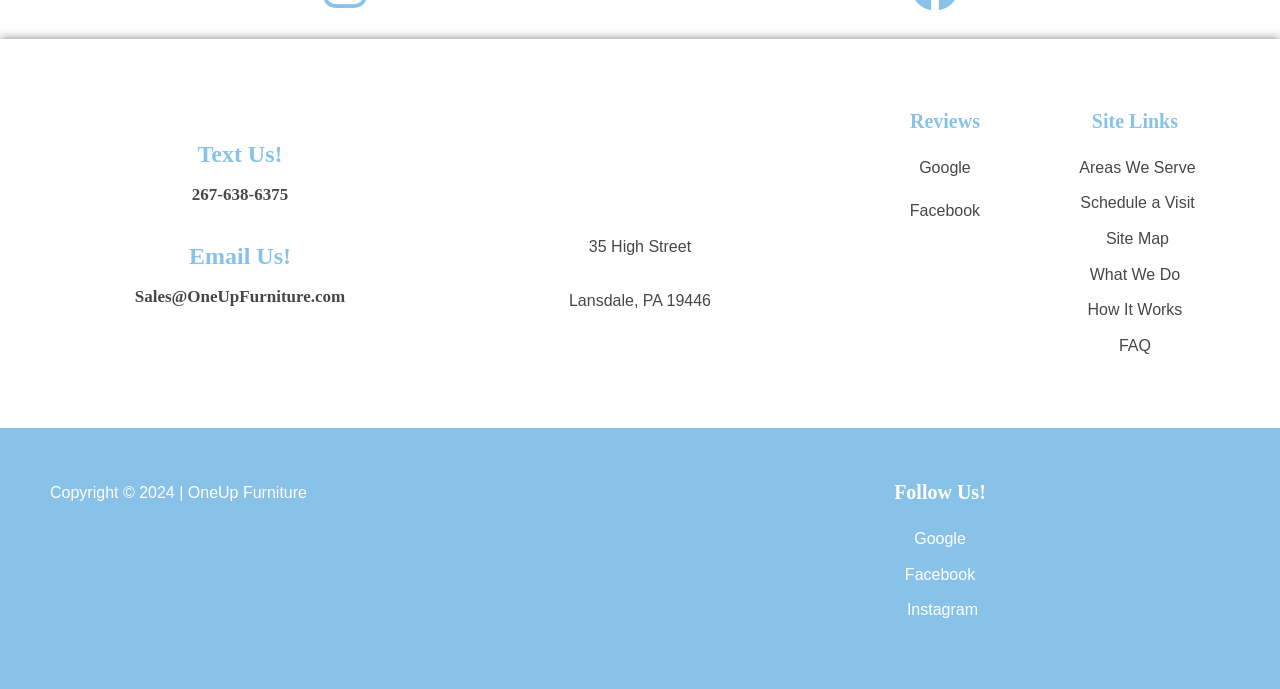Can you pinpoint the bounding box coordinates for the clickable element required for this instruction: "View reviews on Google"? The coordinates should be four float numbers between 0 and 1, i.e., [left, top, right, bottom].

[0.672, 0.225, 0.805, 0.262]